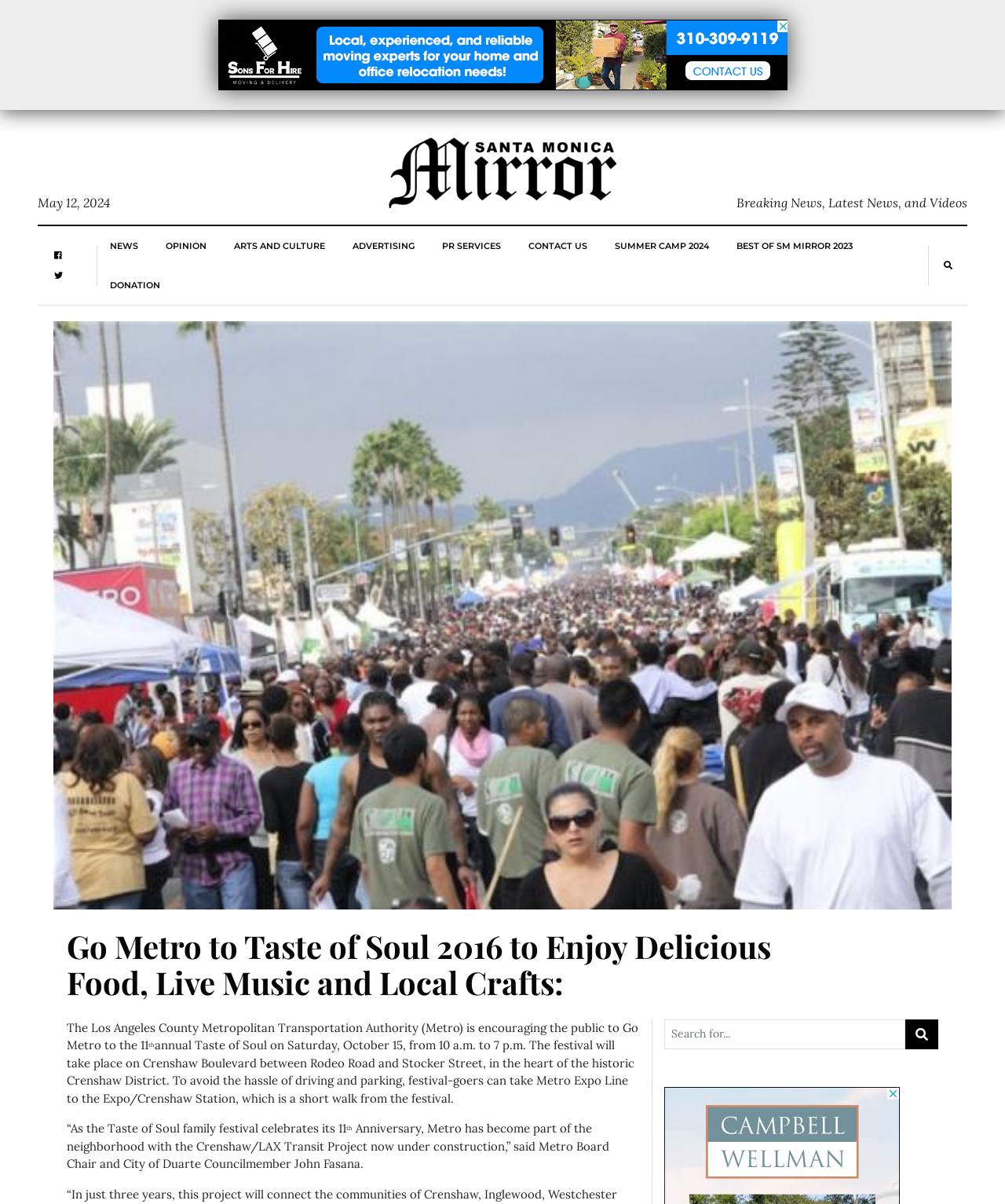Based on the provided description, "310-652-4500", find the bounding box of the corresponding UI element in the screenshot.

None